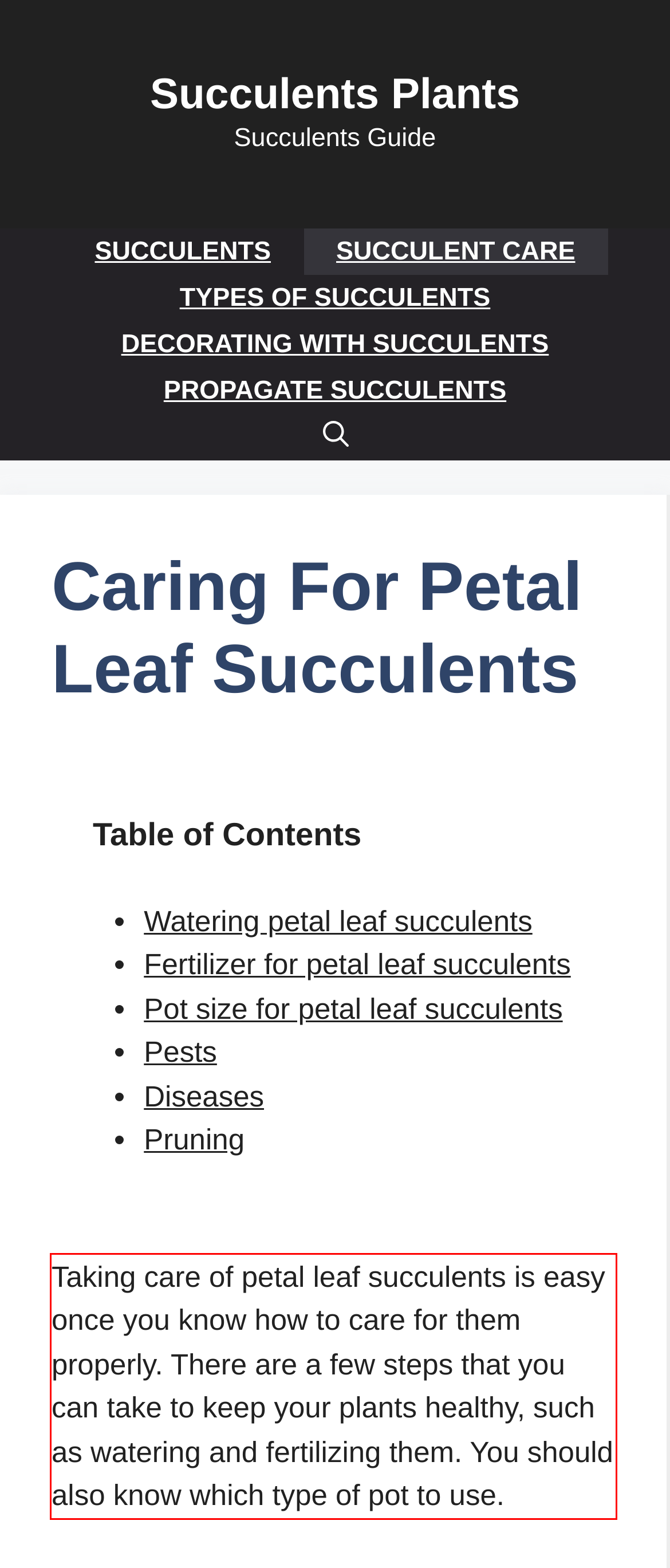Within the screenshot of a webpage, identify the red bounding box and perform OCR to capture the text content it contains.

Taking care of petal leaf succulents is easy once you know how to care for them properly. There are a few steps that you can take to keep your plants healthy, such as watering and fertilizing them. You should also know which type of pot to use.